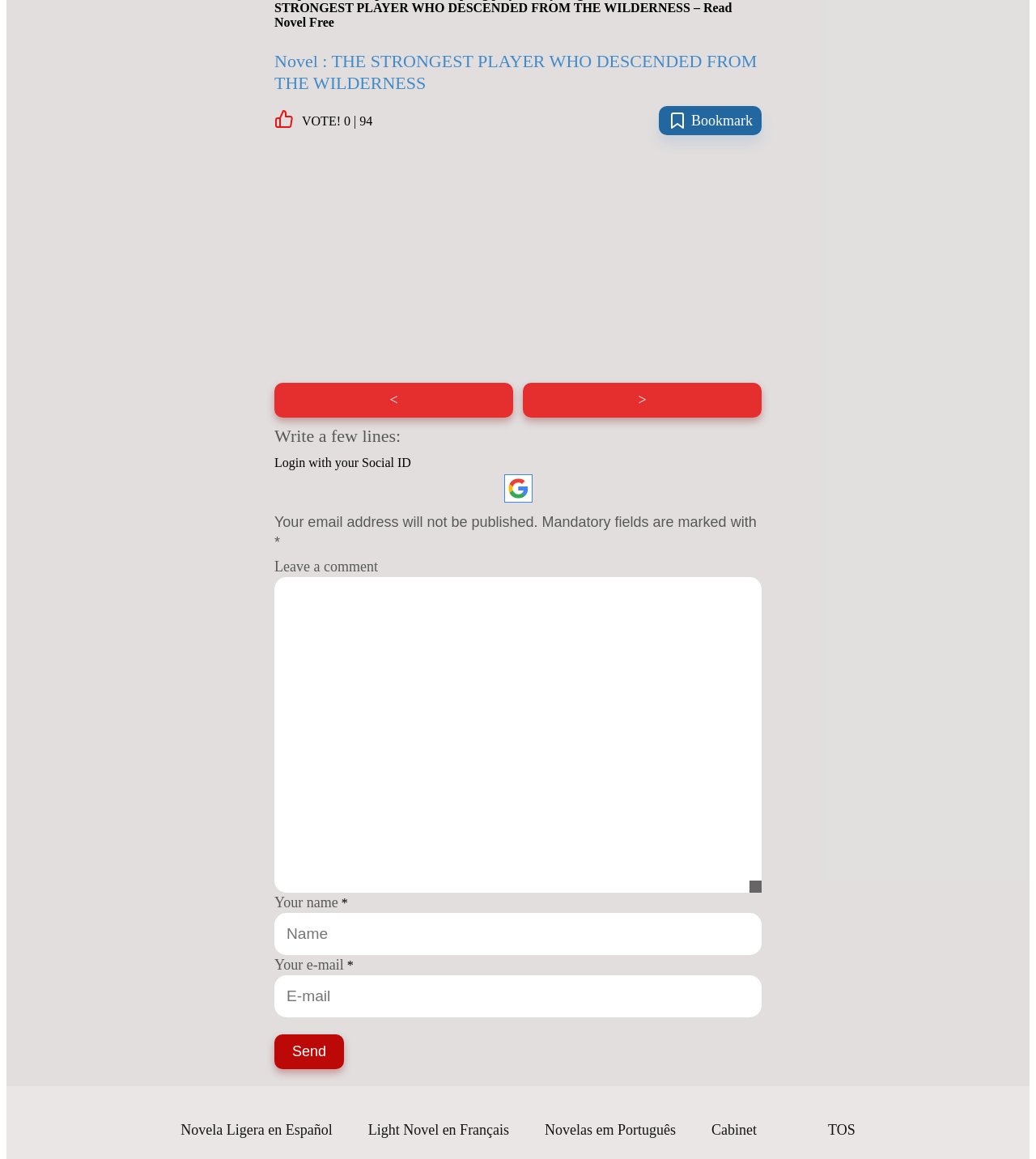Identify the bounding box for the UI element described as: "Light Novel en Français". The coordinates should be four float numbers between 0 and 1, i.e., [left, top, right, bottom].

[0.355, 0.968, 0.491, 0.982]